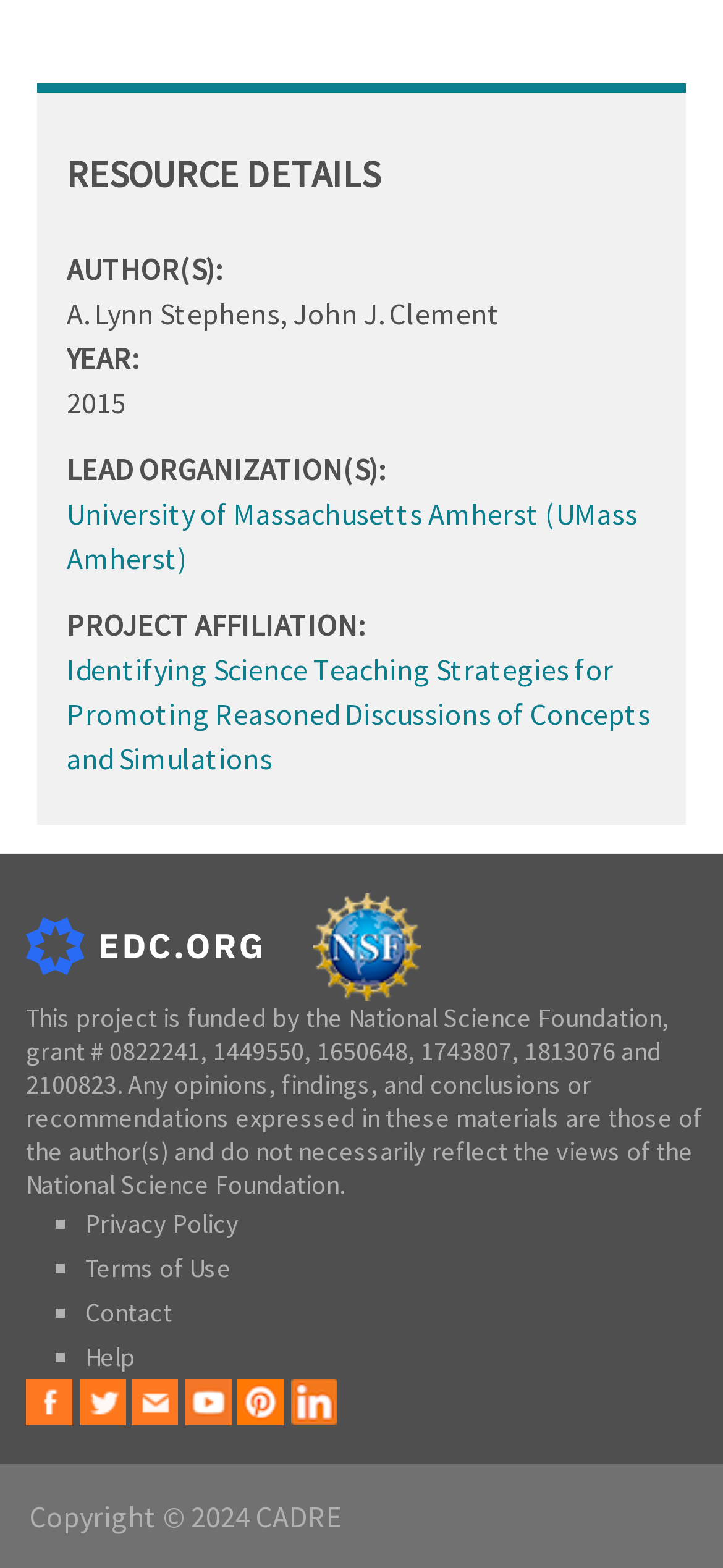Please identify the bounding box coordinates of the element I should click to complete this instruction: 'Follow on Facebook'. The coordinates should be given as four float numbers between 0 and 1, like this: [left, top, right, bottom].

[0.036, 0.879, 0.1, 0.909]